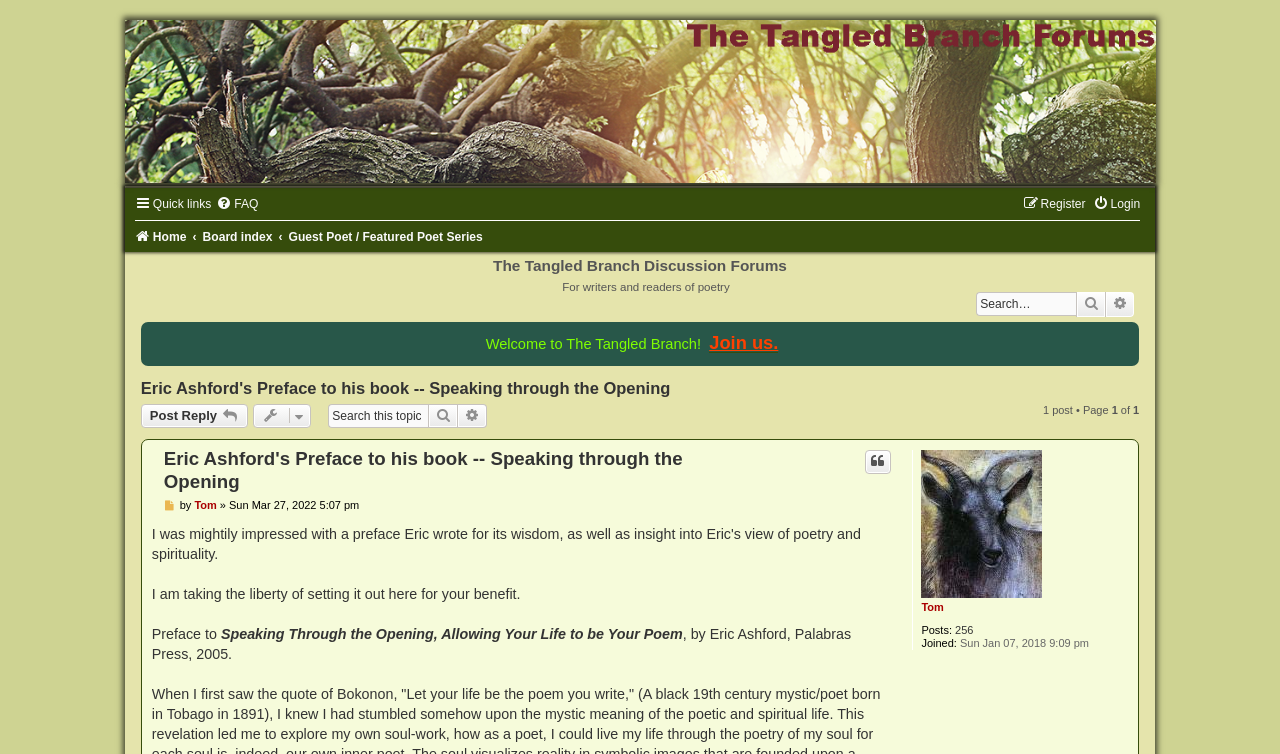Find the bounding box coordinates of the area that needs to be clicked in order to achieve the following instruction: "Login". The coordinates should be specified as four float numbers between 0 and 1, i.e., [left, top, right, bottom].

[0.854, 0.261, 0.891, 0.28]